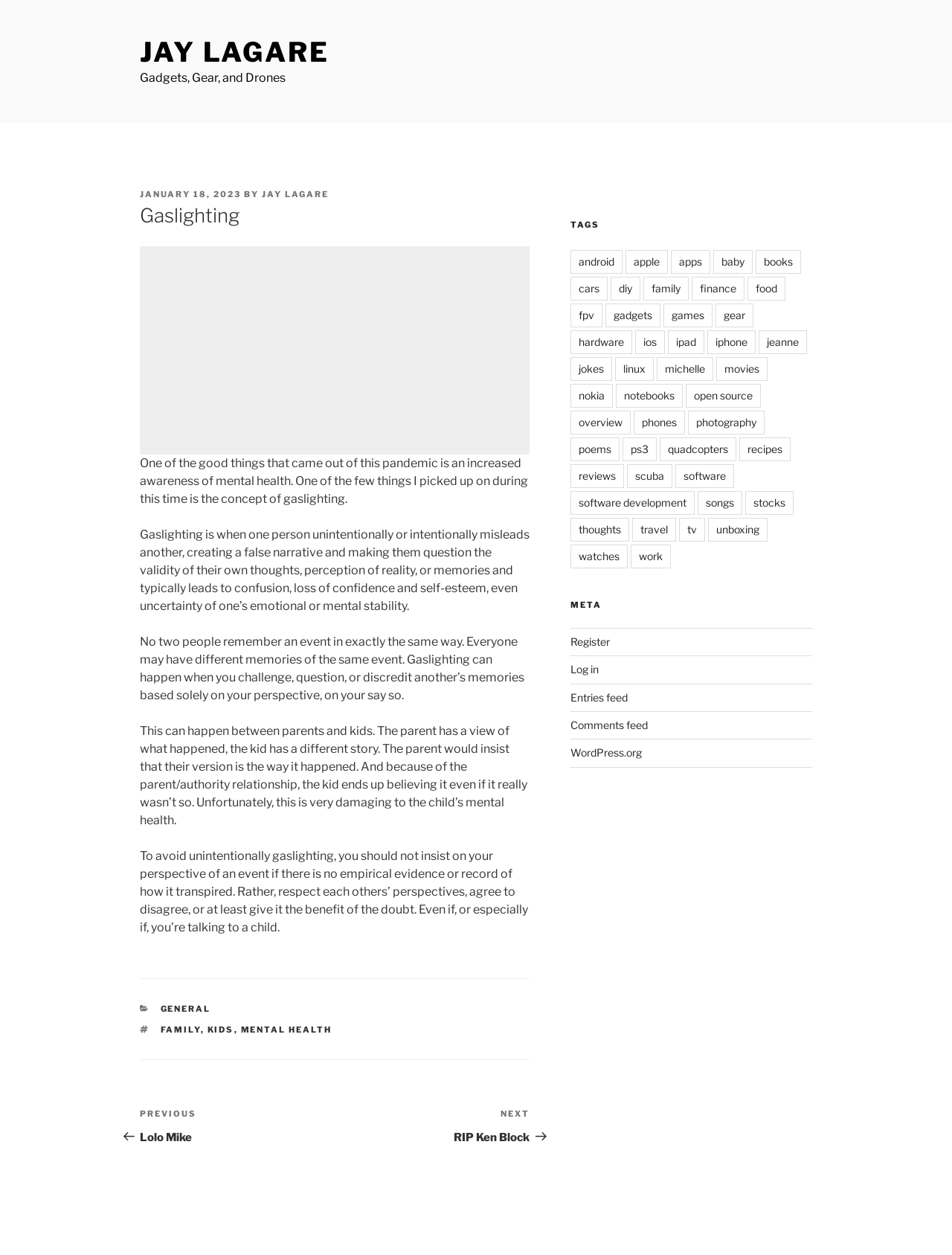Please analyze the image and give a detailed answer to the question:
What is the tag related to family in the sidebar?

The tag related to family in the sidebar can be determined by looking at the link 'family' in the sidebar section, which is a sub-element of the complementary element with the ID '135'.